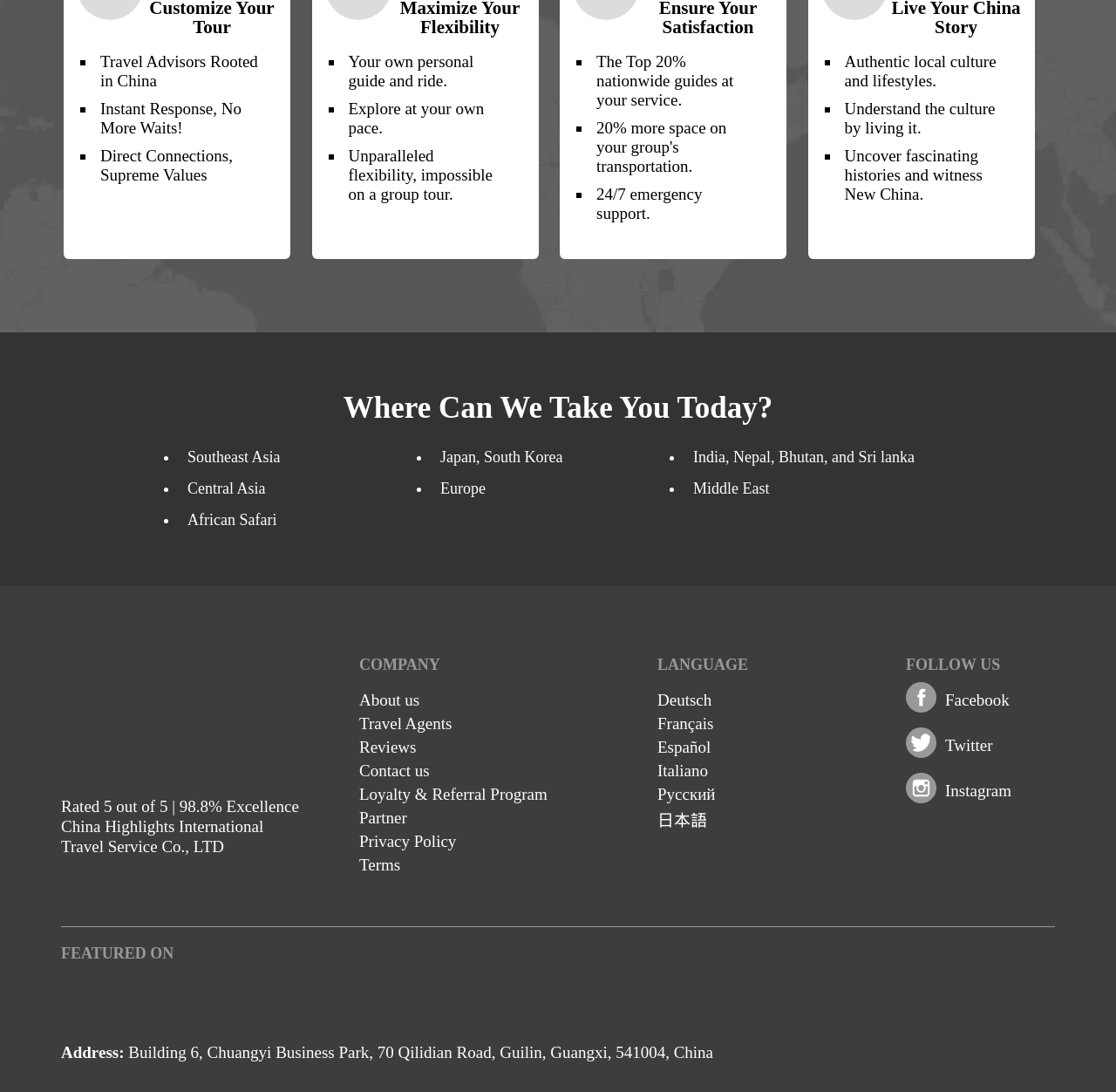Identify the bounding box coordinates of the region that should be clicked to execute the following instruction: "Click on 'Southeast Asia'".

[0.168, 0.411, 0.251, 0.427]